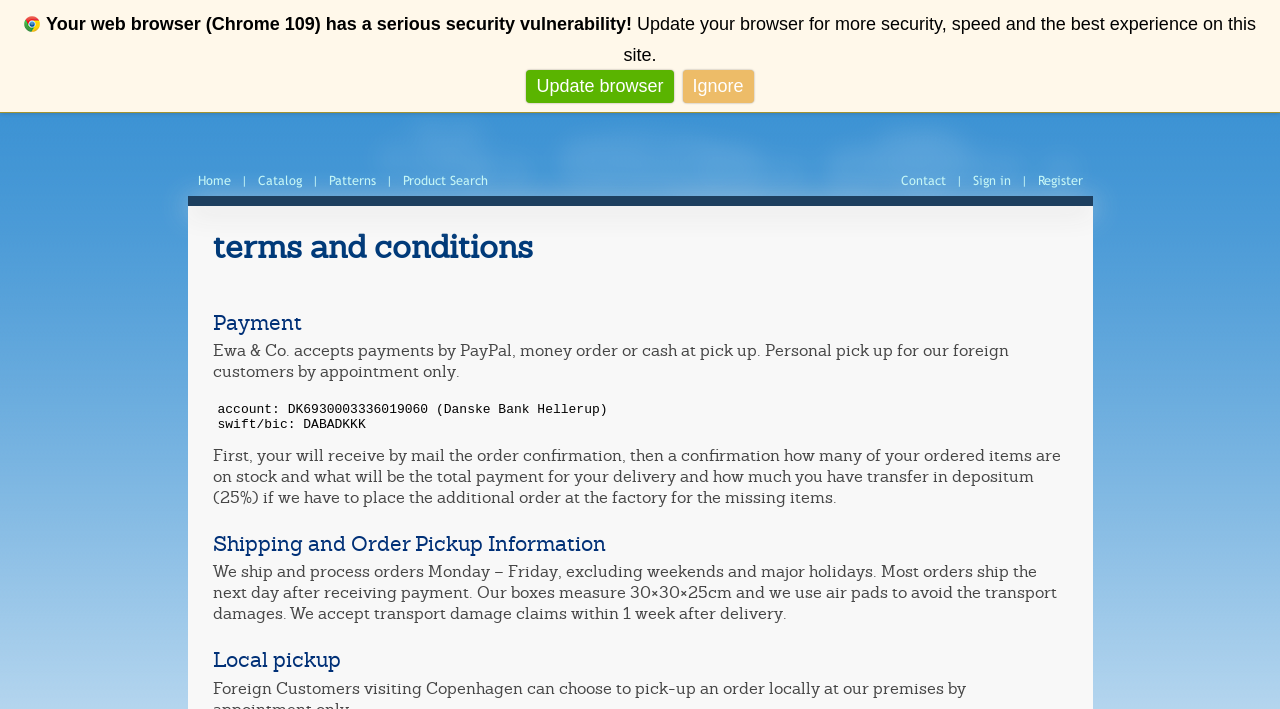How long do customers have to report transport damage claims?
Please provide a single word or phrase in response based on the screenshot.

1 week